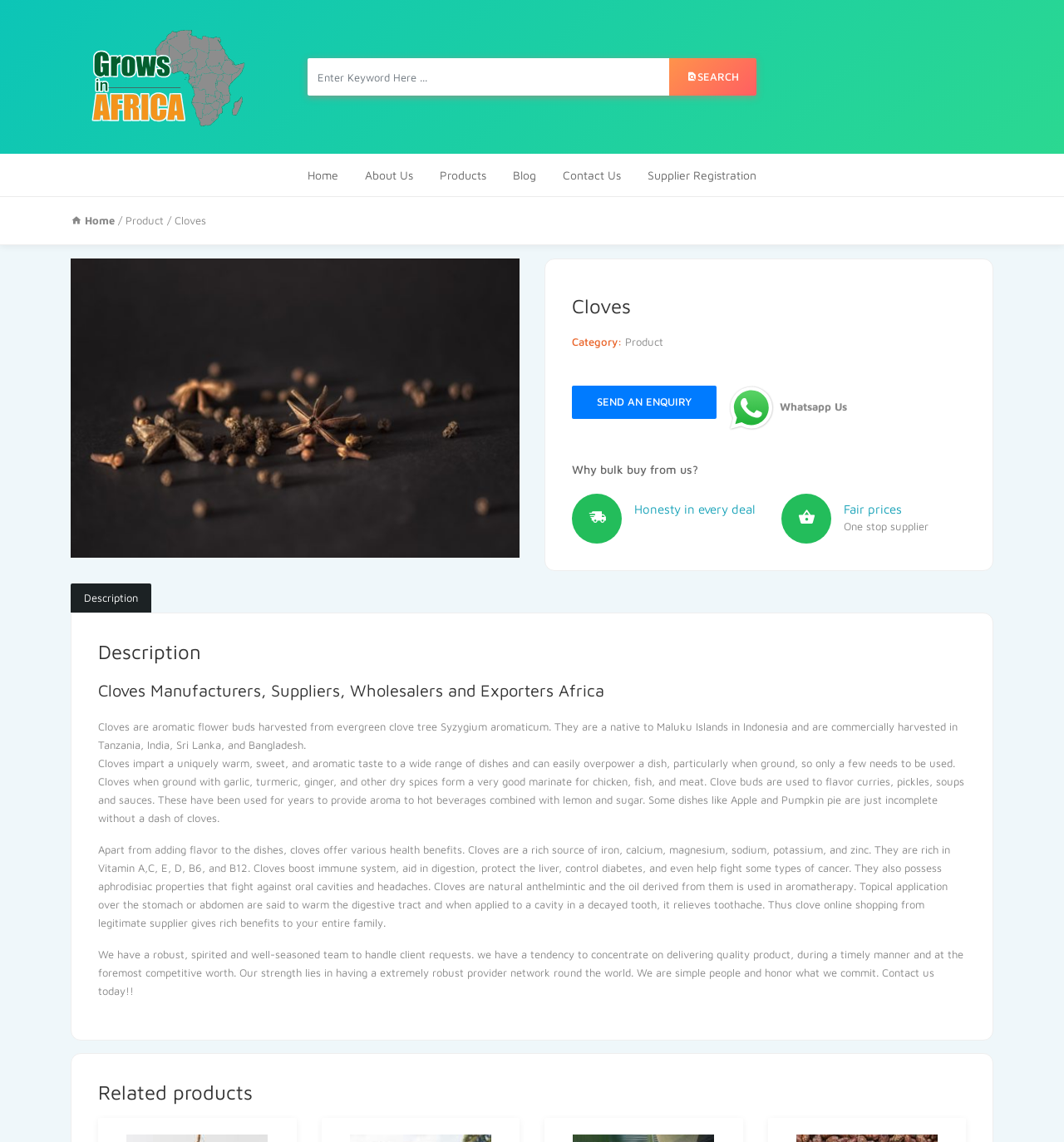Please identify the bounding box coordinates of the element I need to click to follow this instruction: "View product details".

[0.118, 0.187, 0.154, 0.199]